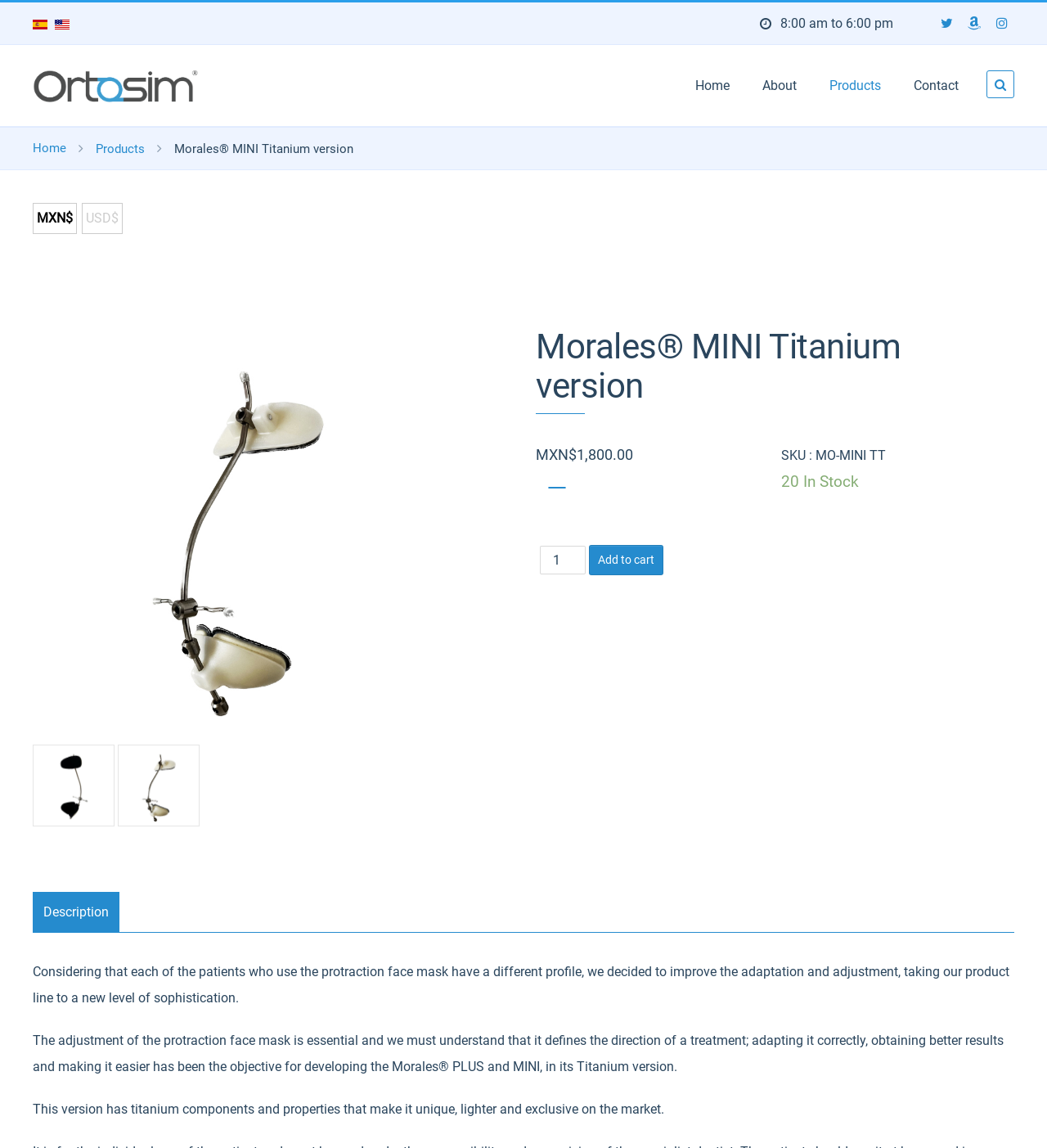Identify the bounding box of the UI component described as: "input value="1" name="product_qty" value="1"".

[0.516, 0.475, 0.56, 0.5]